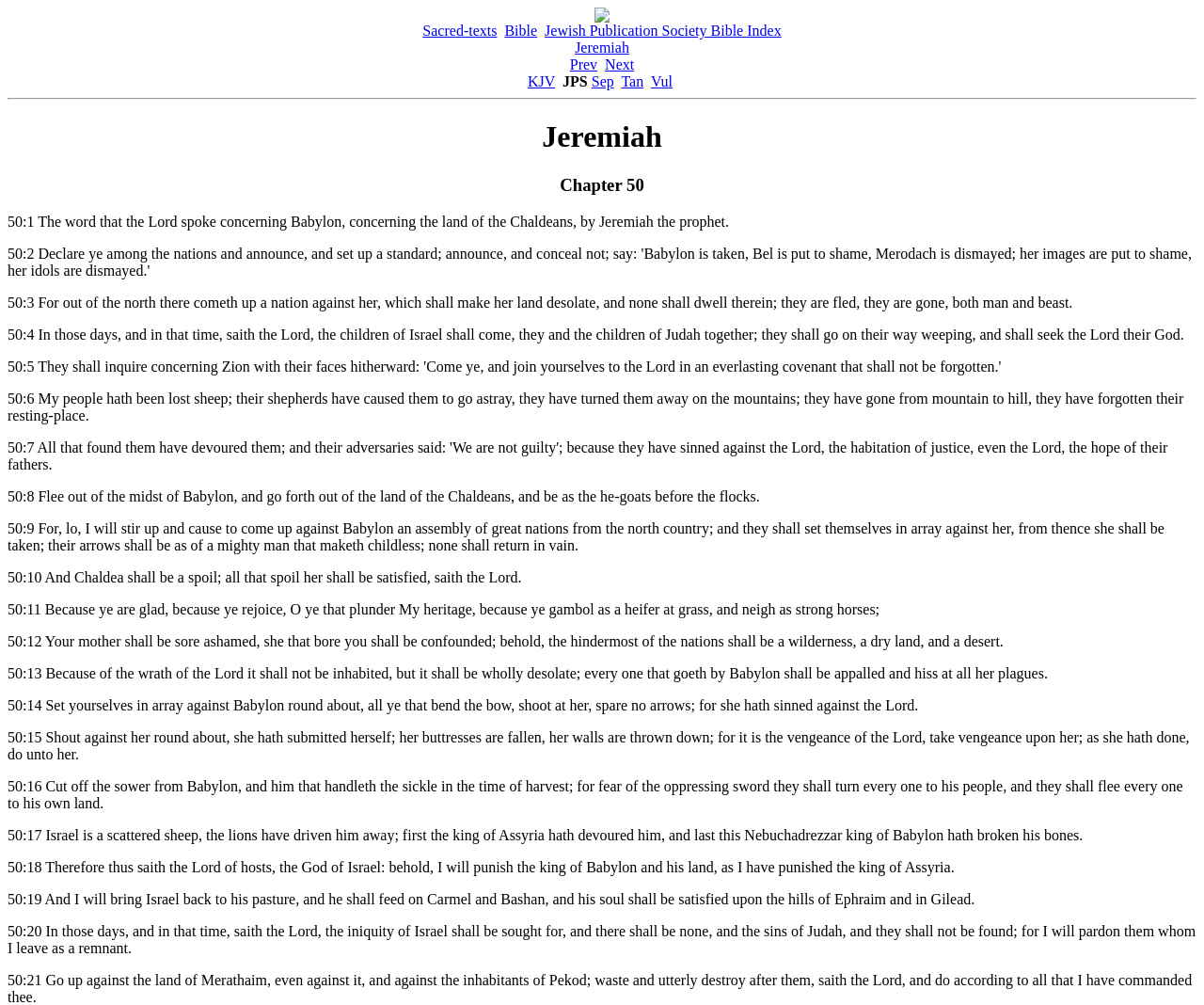What is the chapter number of Jeremiah?
Based on the image, answer the question with as much detail as possible.

I determined the answer by looking at the heading 'Chapter 50' which is located below the heading 'Jeremiah'.